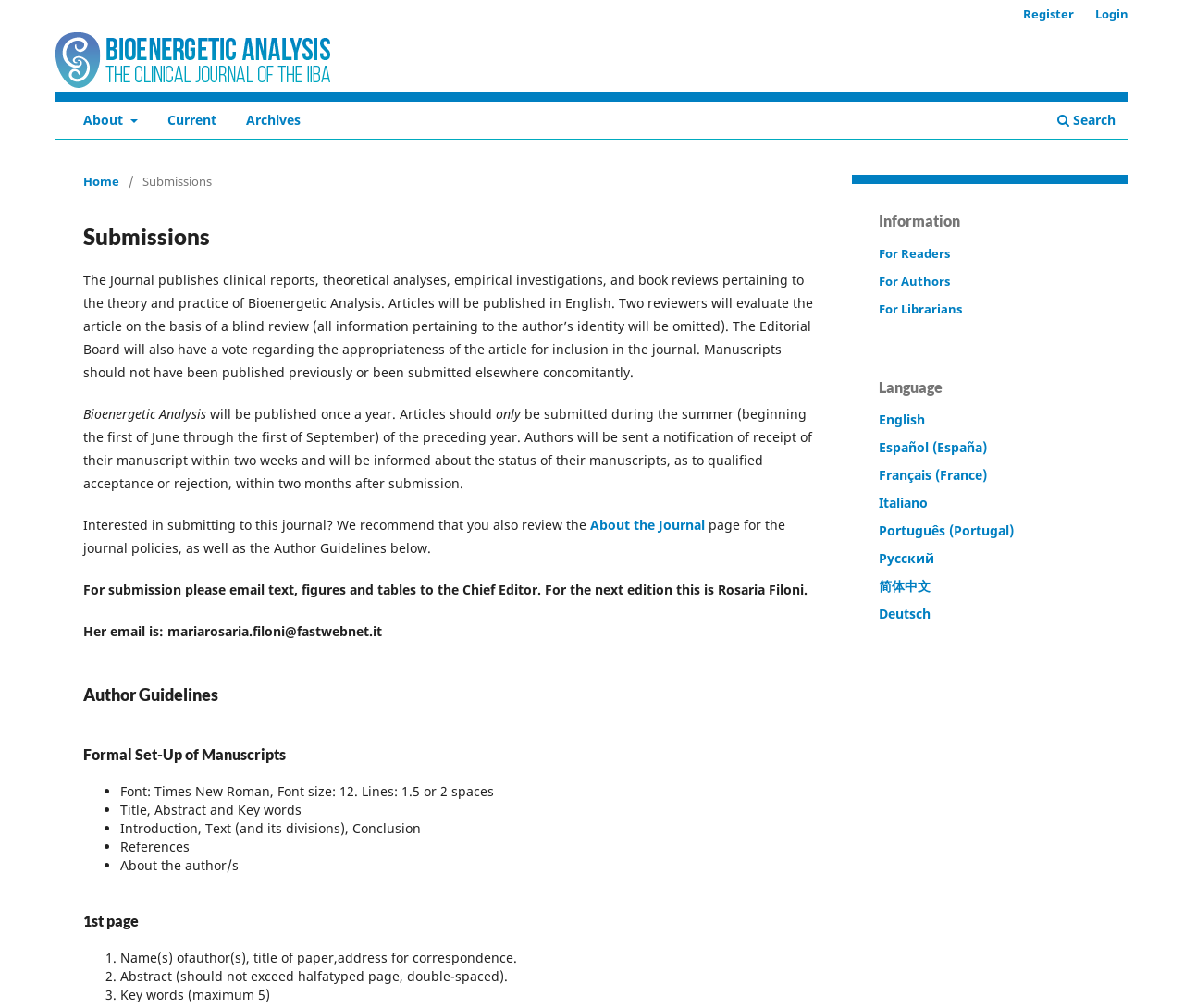Please specify the bounding box coordinates of the area that should be clicked to accomplish the following instruction: "Search for something on the website". The coordinates should consist of four float numbers between 0 and 1, i.e., [left, top, right, bottom].

[0.888, 0.105, 0.948, 0.138]